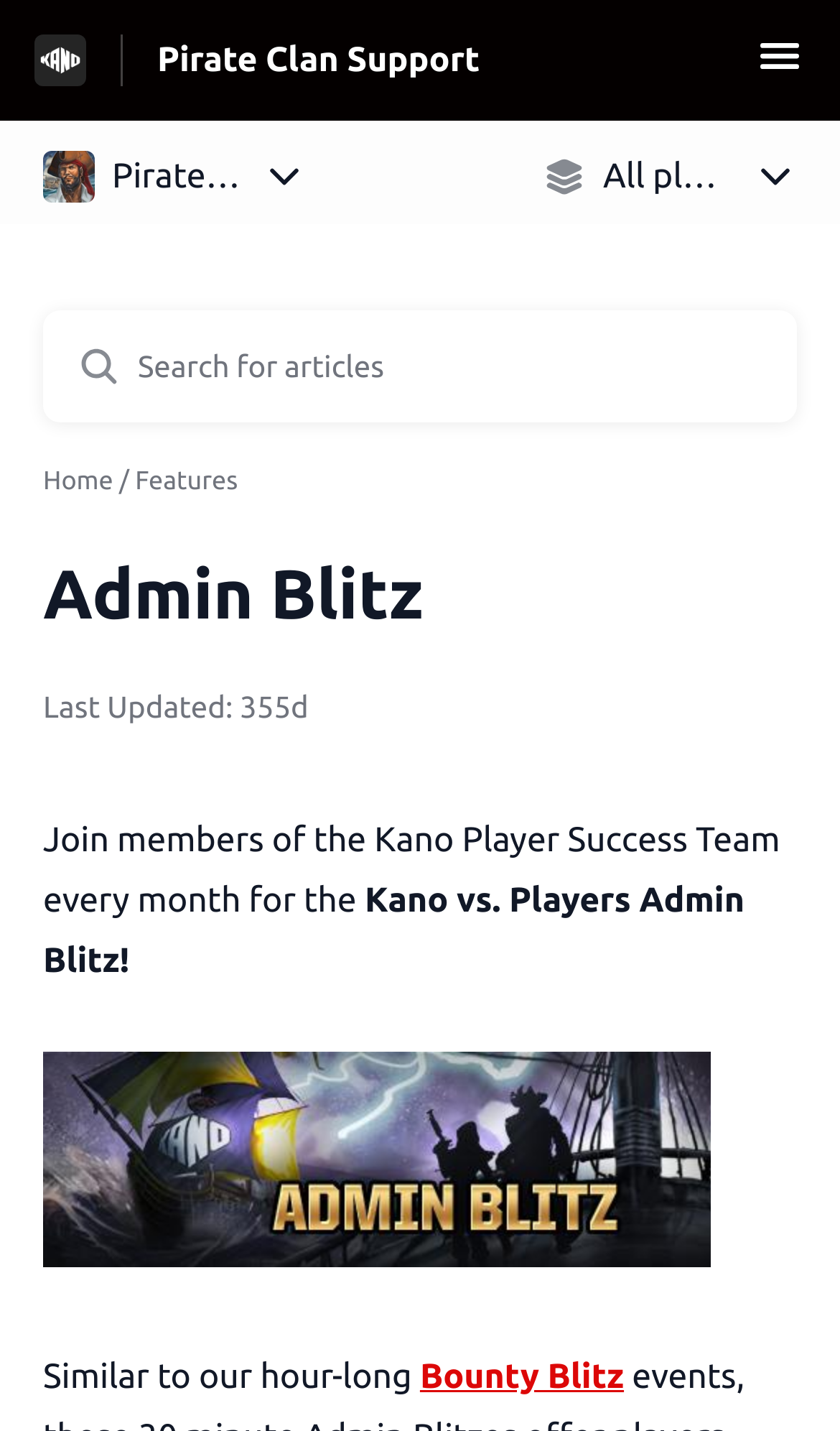Please determine the bounding box coordinates for the element that should be clicked to follow these instructions: "Search for articles".

[0.144, 0.22, 0.774, 0.292]